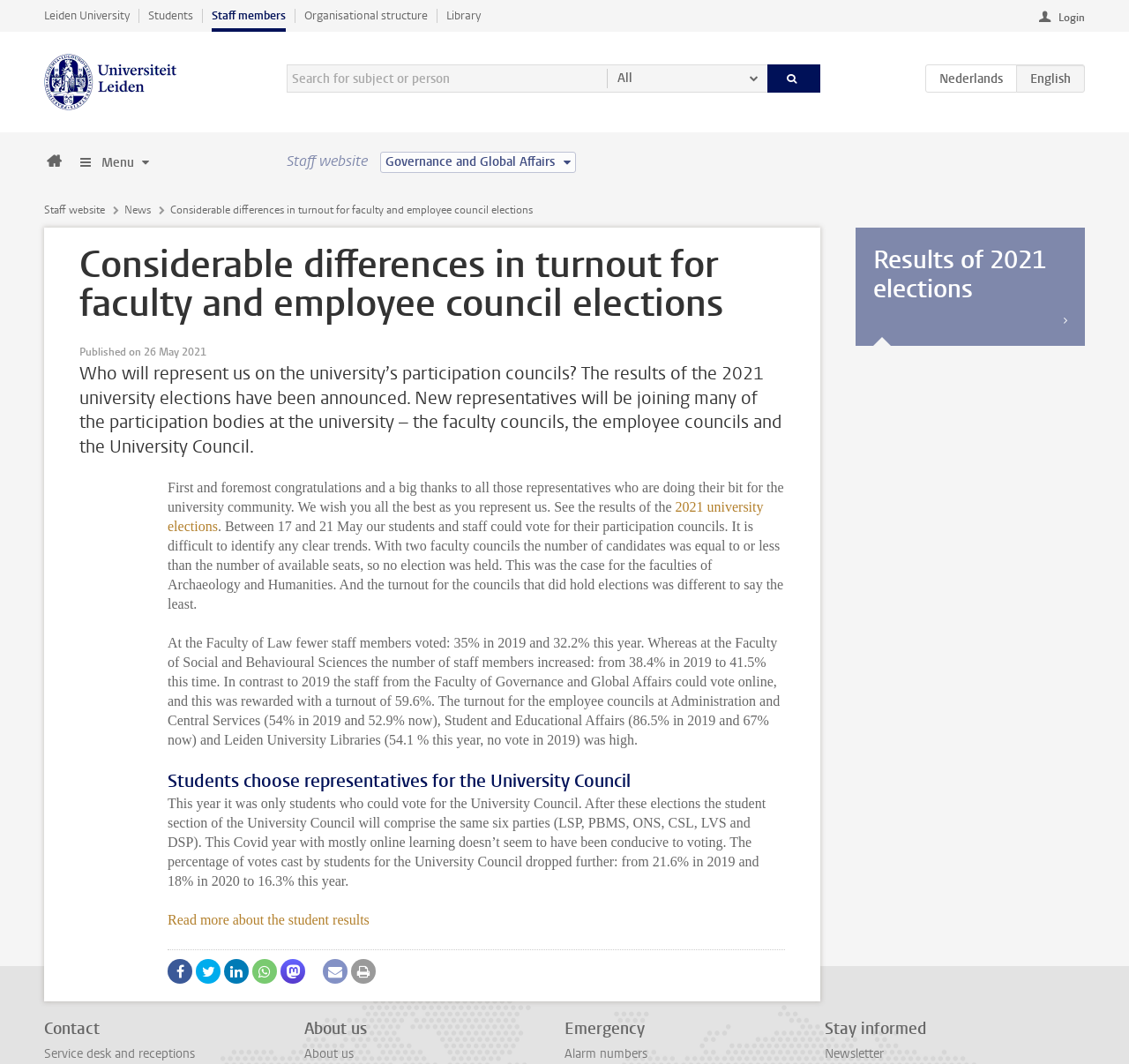Locate the bounding box coordinates of the area to click to fulfill this instruction: "Go to the staff website". The bounding box should be presented as four float numbers between 0 and 1, in the order [left, top, right, bottom].

[0.039, 0.191, 0.093, 0.204]